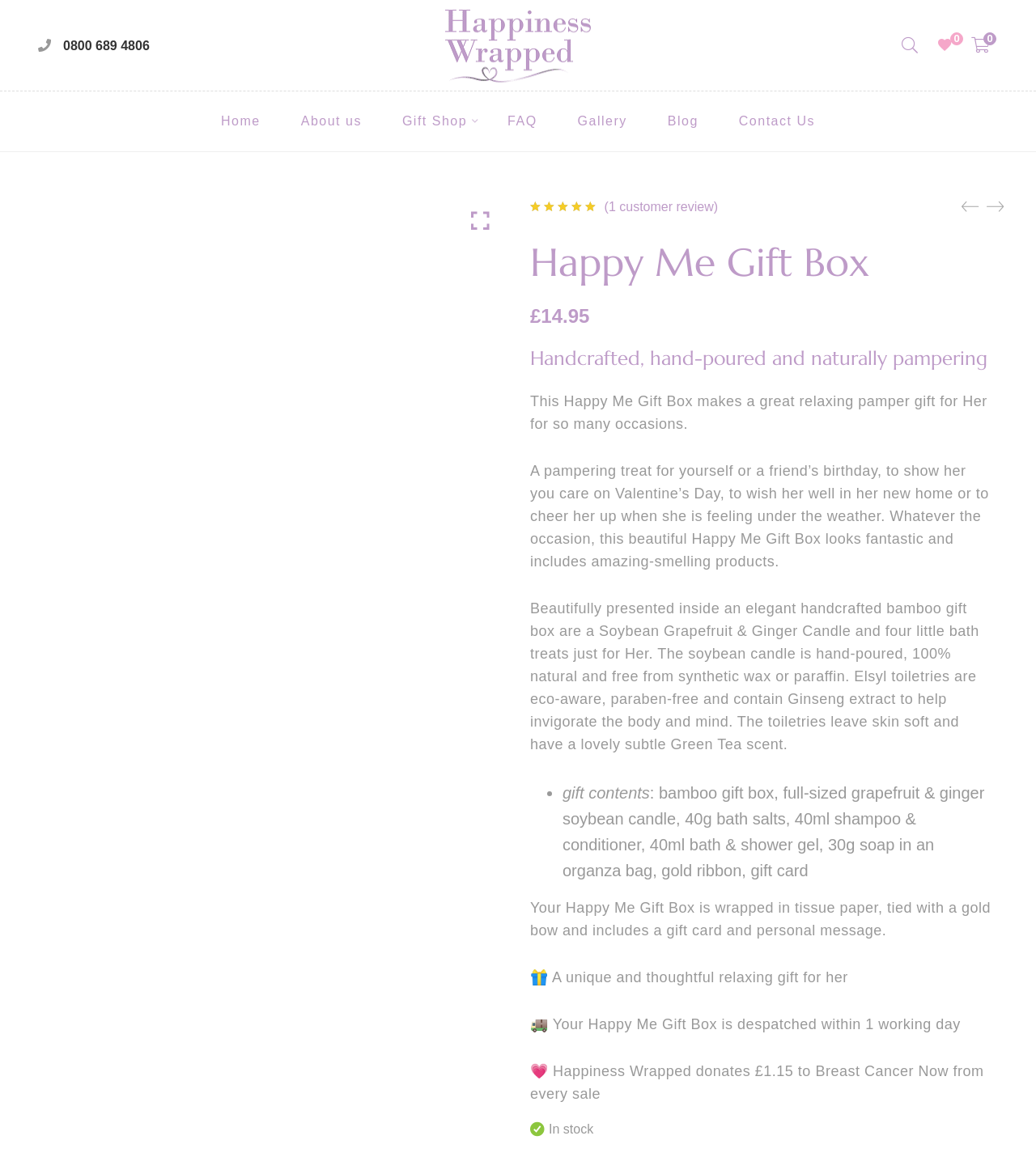Identify the bounding box coordinates of the region I need to click to complete this instruction: "Open sidebar".

None